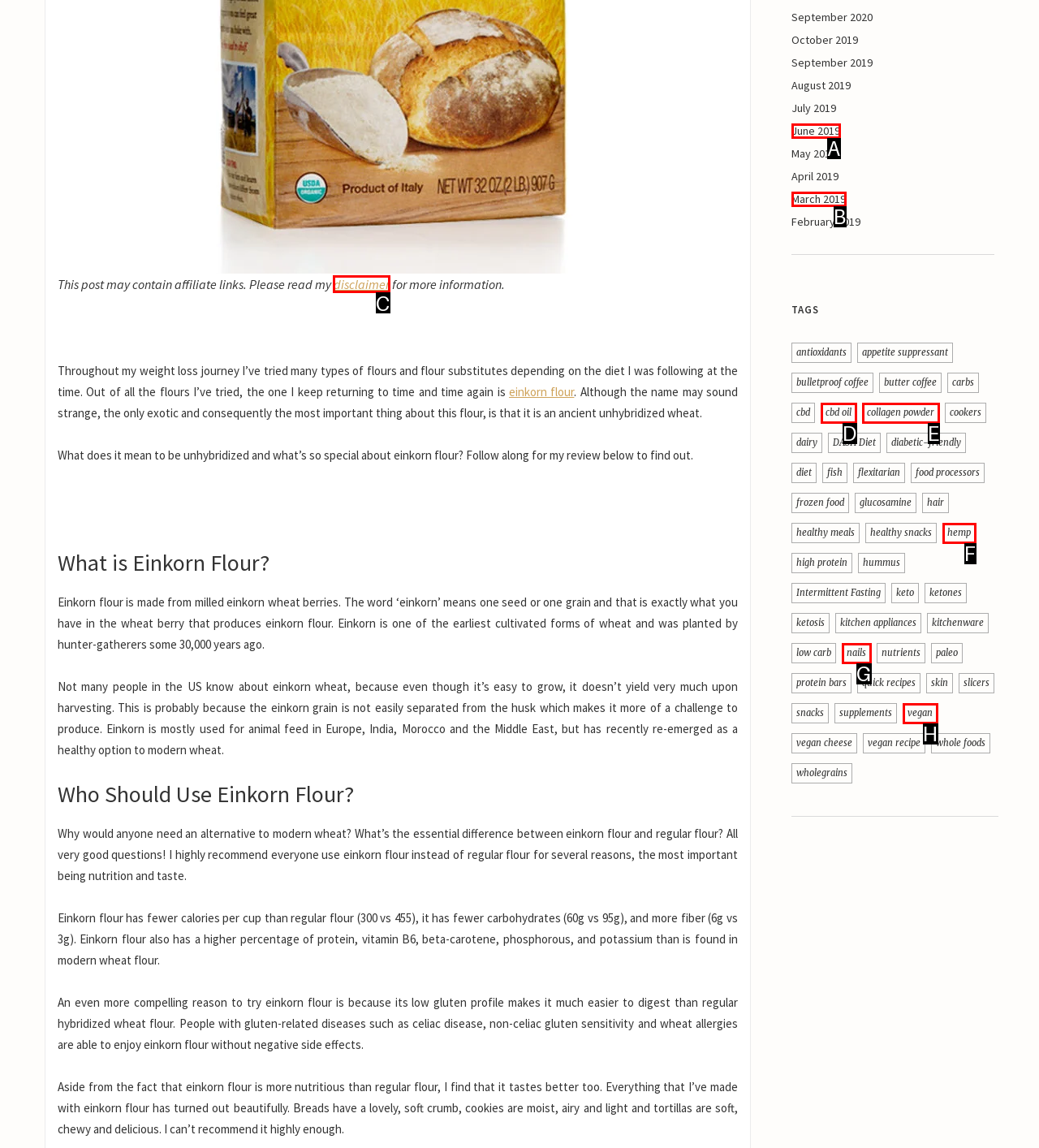Determine the right option to click to perform this task: Click on the 'disclaimer' link
Answer with the correct letter from the given choices directly.

C